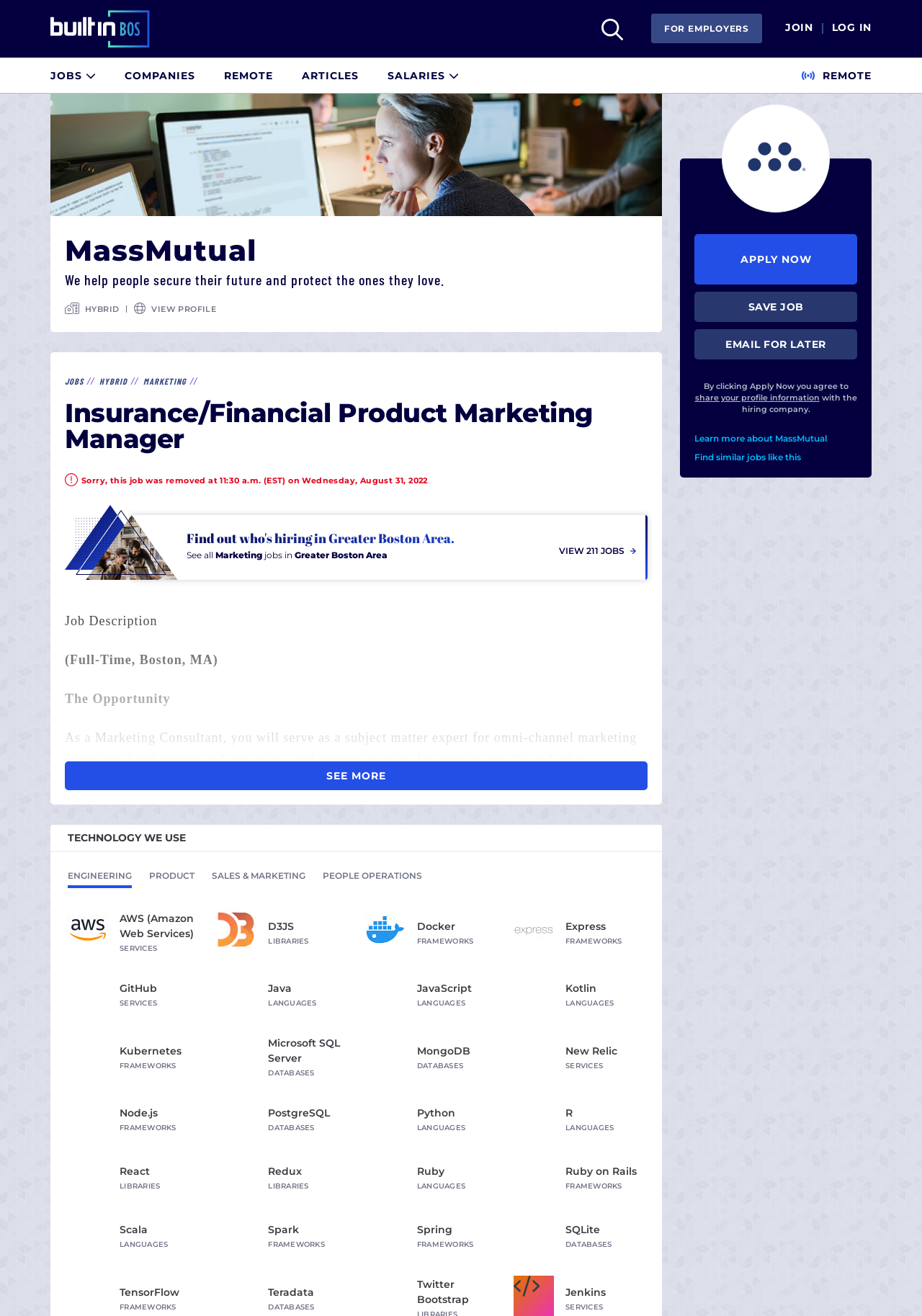Please identify the bounding box coordinates of the element I need to click to follow this instruction: "Learn about MassMutual".

[0.055, 0.068, 0.718, 0.164]